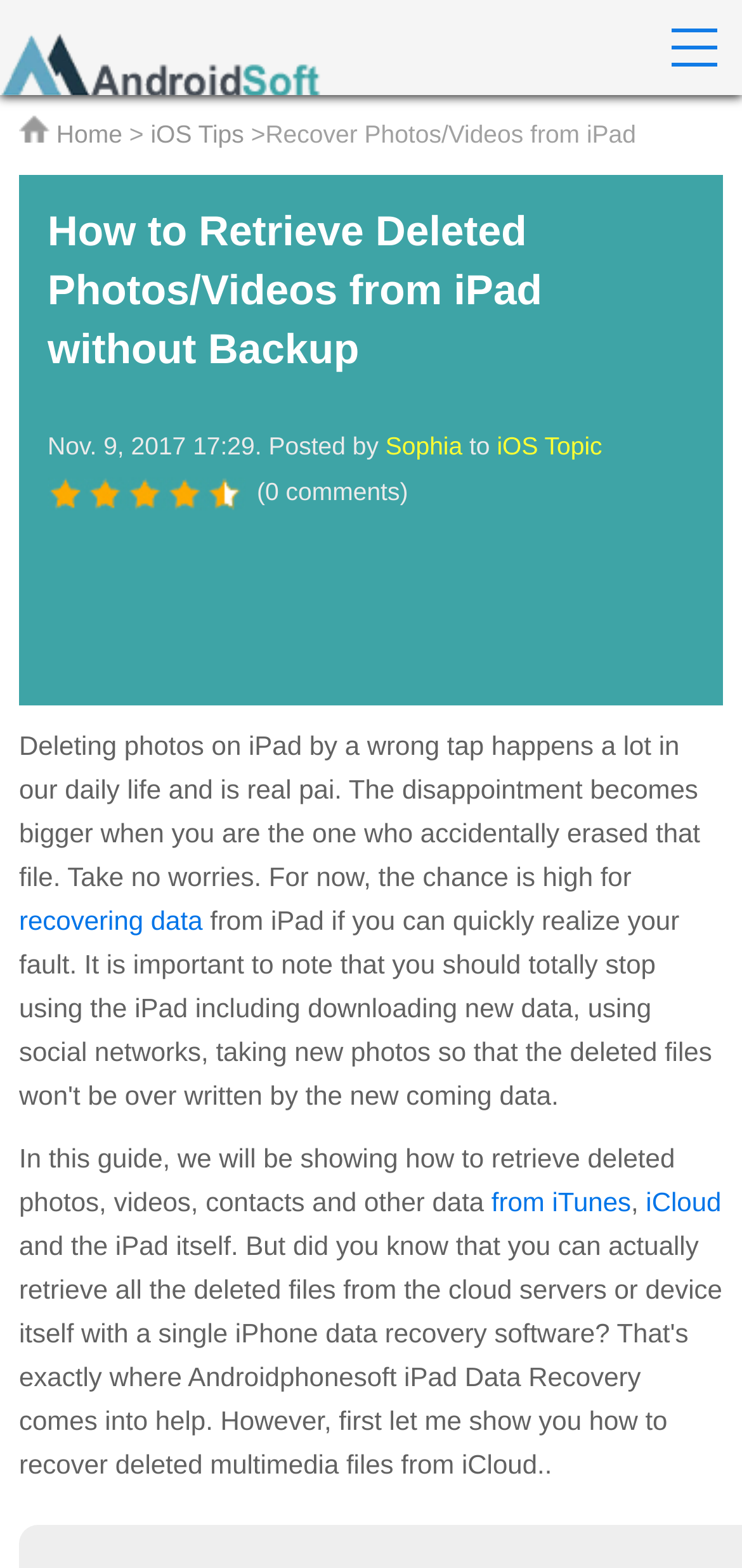What is the date of this article?
Answer the question in a detailed and comprehensive manner.

The date of the article is mentioned in the text 'Nov. 9, 2017 17:29', which indicates that the article was published on November 9, 2017.